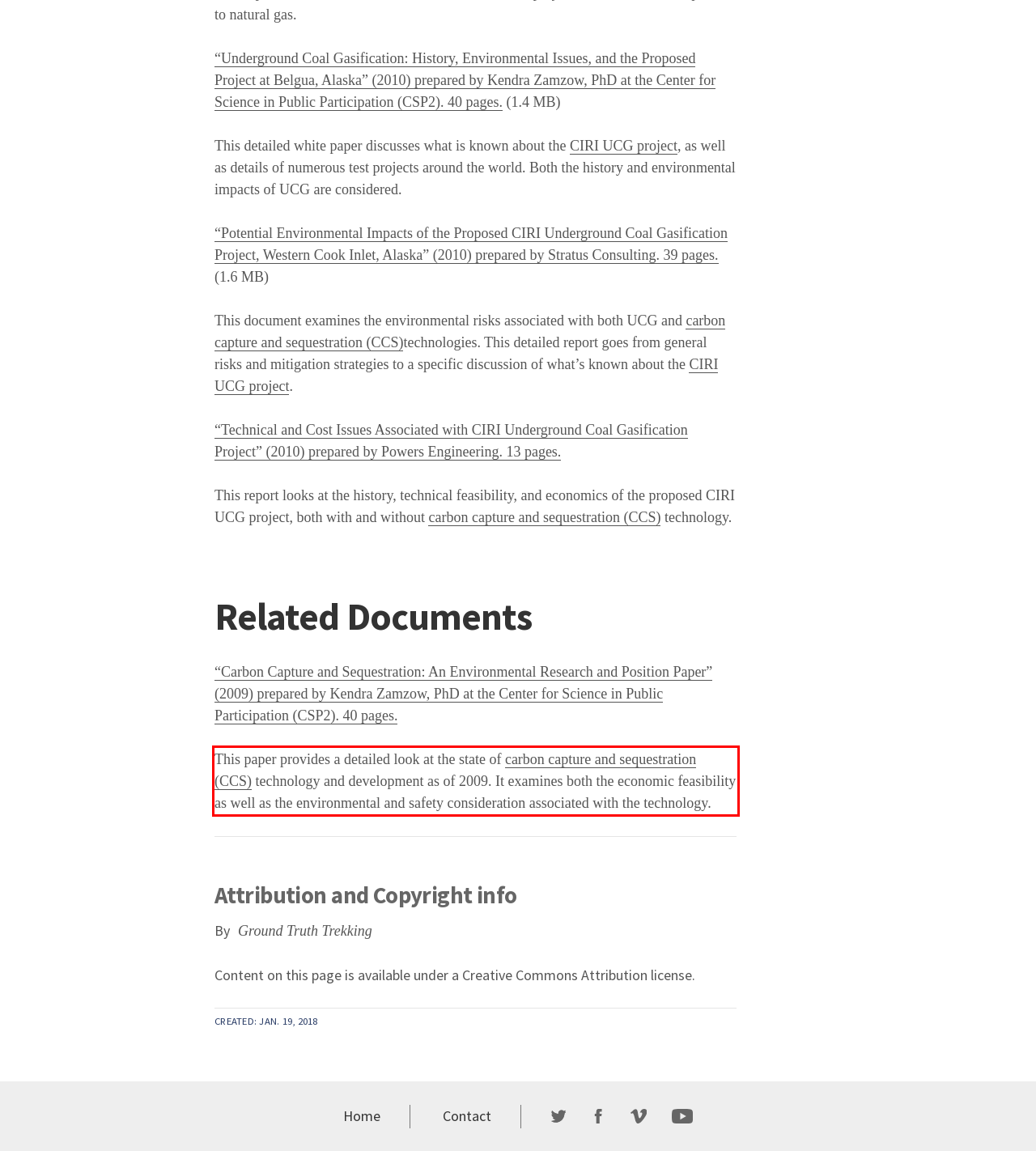Please identify the text within the red rectangular bounding box in the provided webpage screenshot.

This paper provides a detailed look at the state of carbon capture and sequestration (CCS) technology and development as of 2009. It examines both the economic feasibility as well as the environmental and safety consideration associated with the technology.